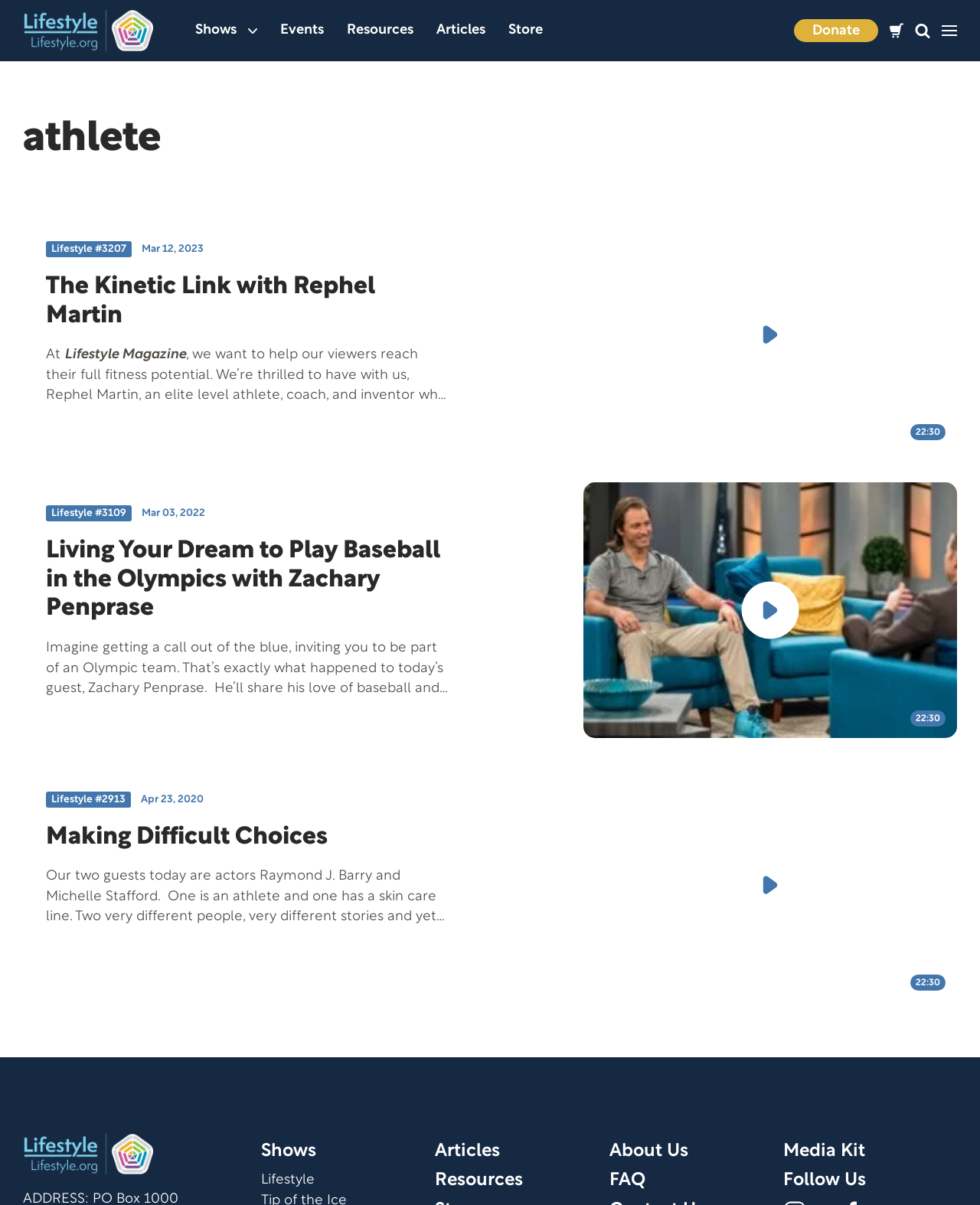Please answer the following question using a single word or phrase: 
How many articles are on this webpage?

3